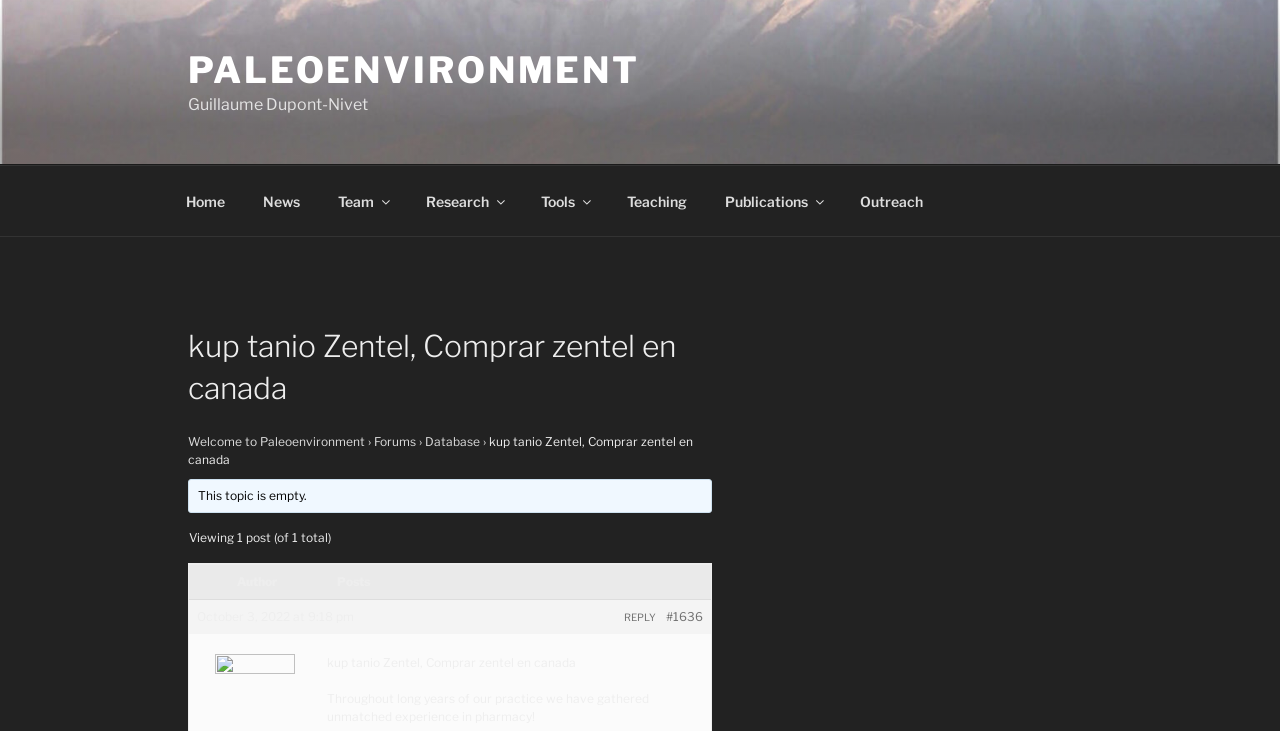Answer with a single word or phrase: 
What is the date of the post?

October 3, 2022